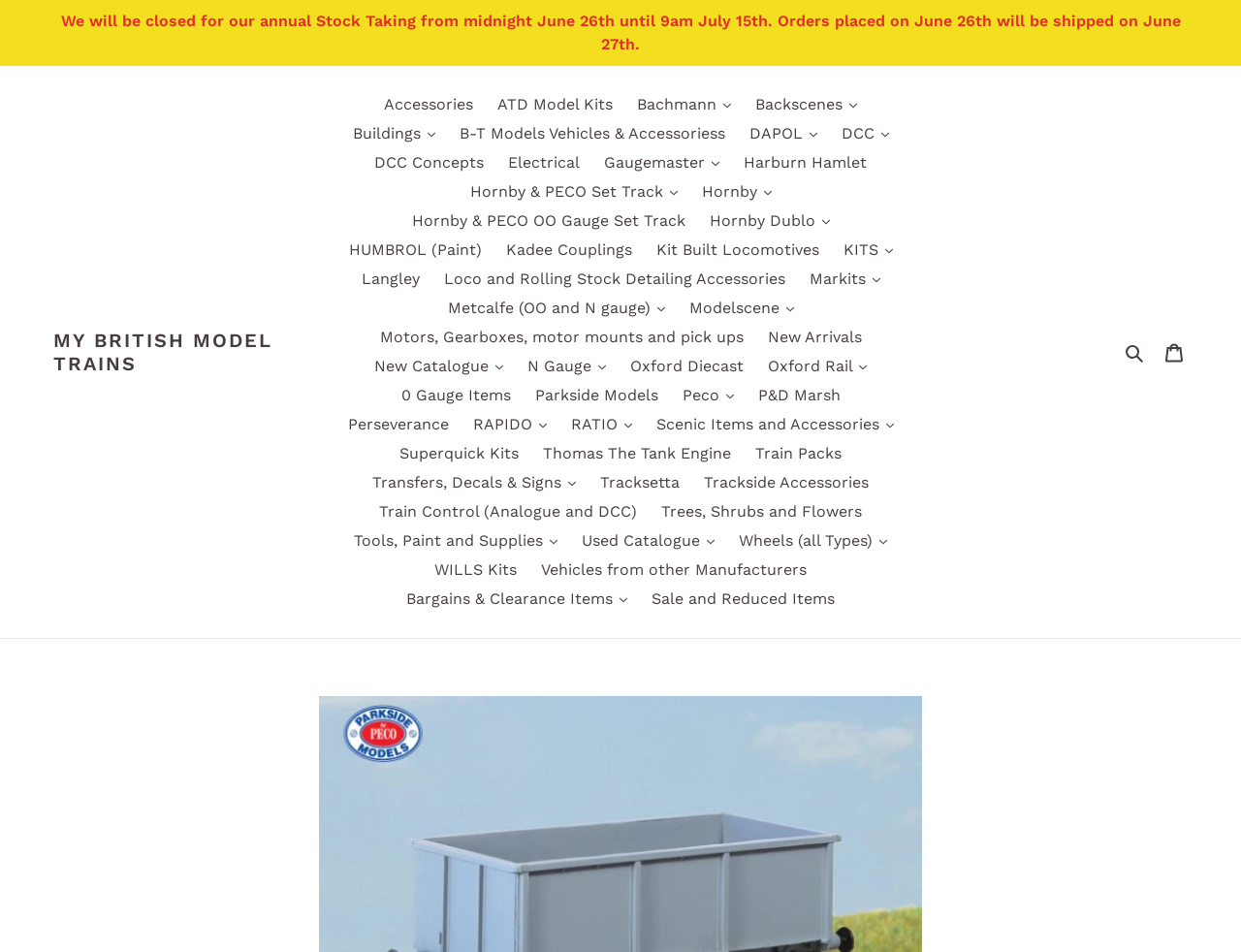How many search boxes are there?
Using the screenshot, give a one-word or short phrase answer.

1